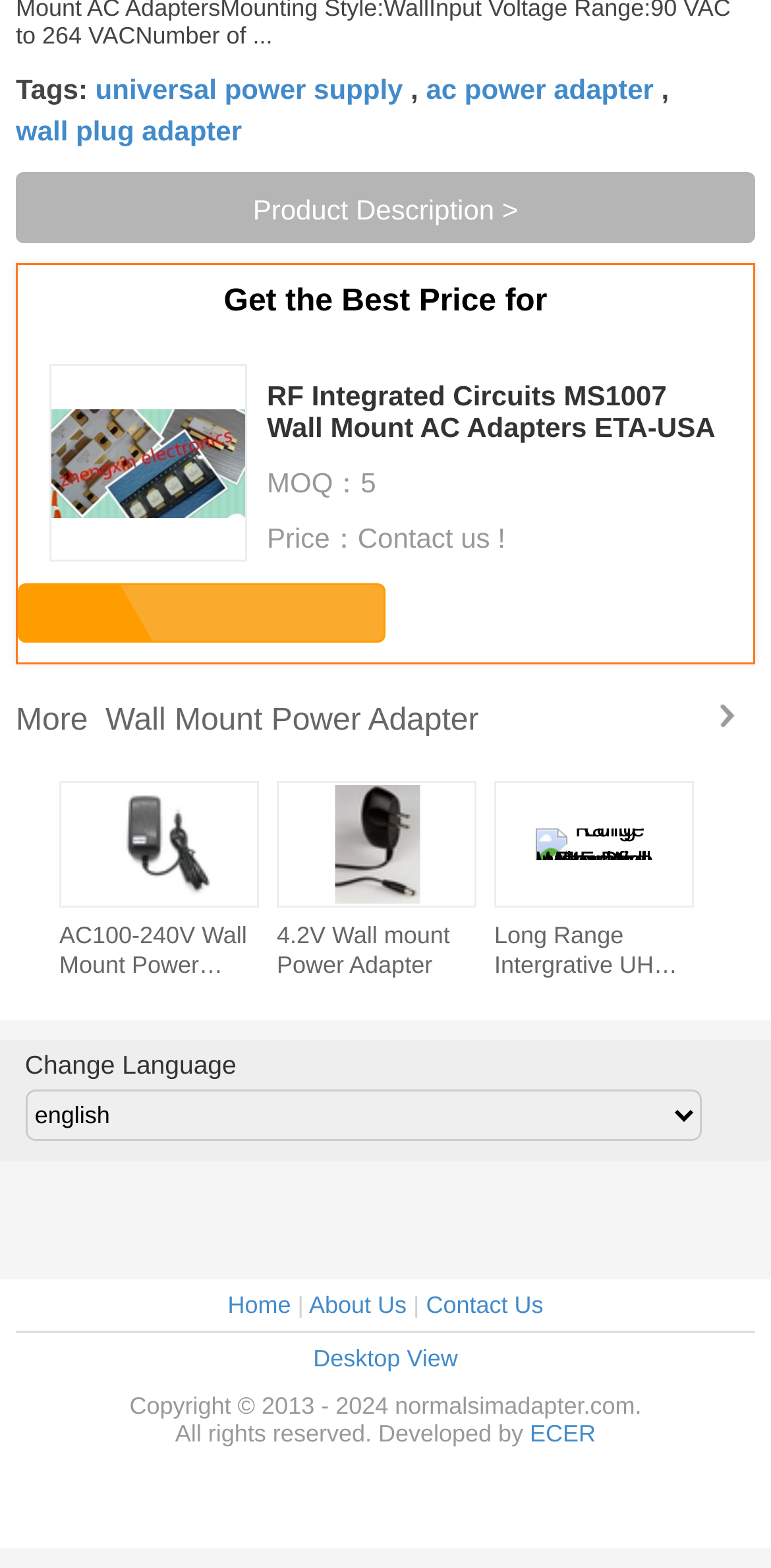Identify the bounding box coordinates of the clickable region required to complete the instruction: "Change the language". The coordinates should be given as four float numbers within the range of 0 and 1, i.e., [left, top, right, bottom].

[0.032, 0.695, 0.909, 0.727]